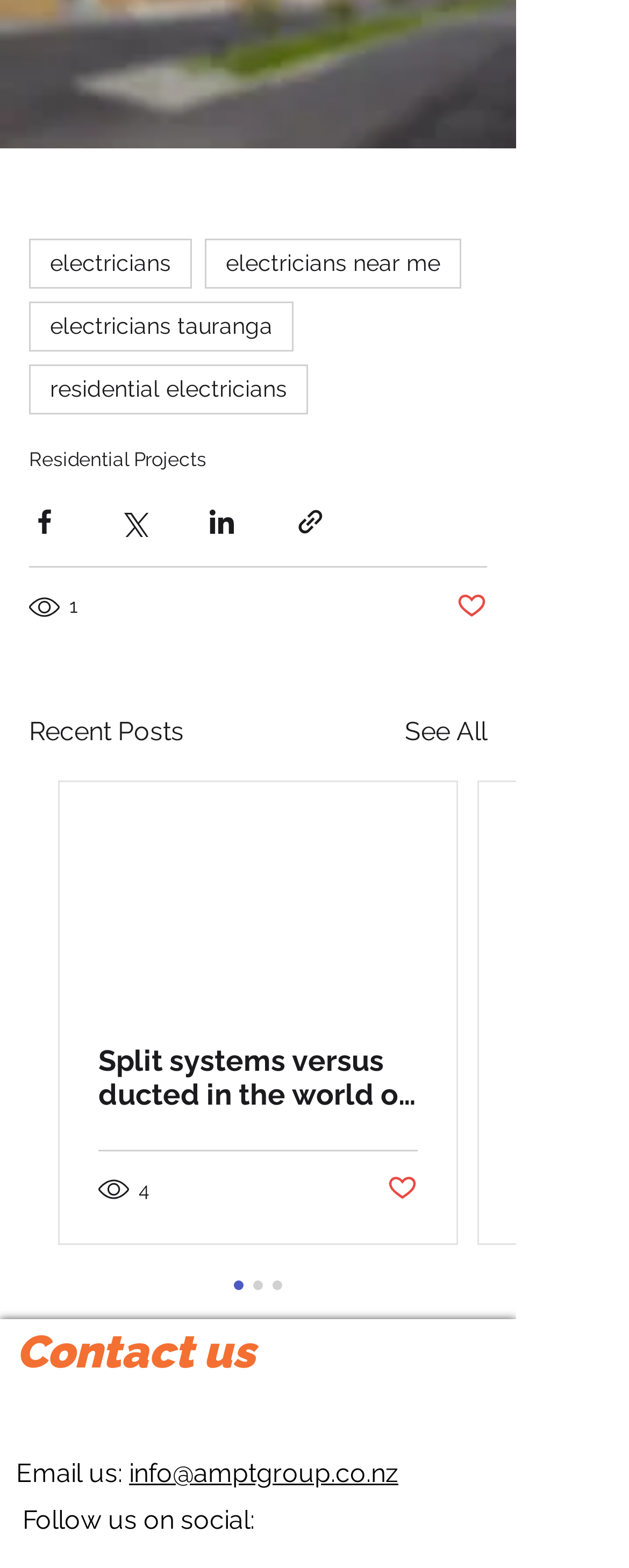Answer the question with a single word or phrase: 
What is the company's social media presence?

Follow on social